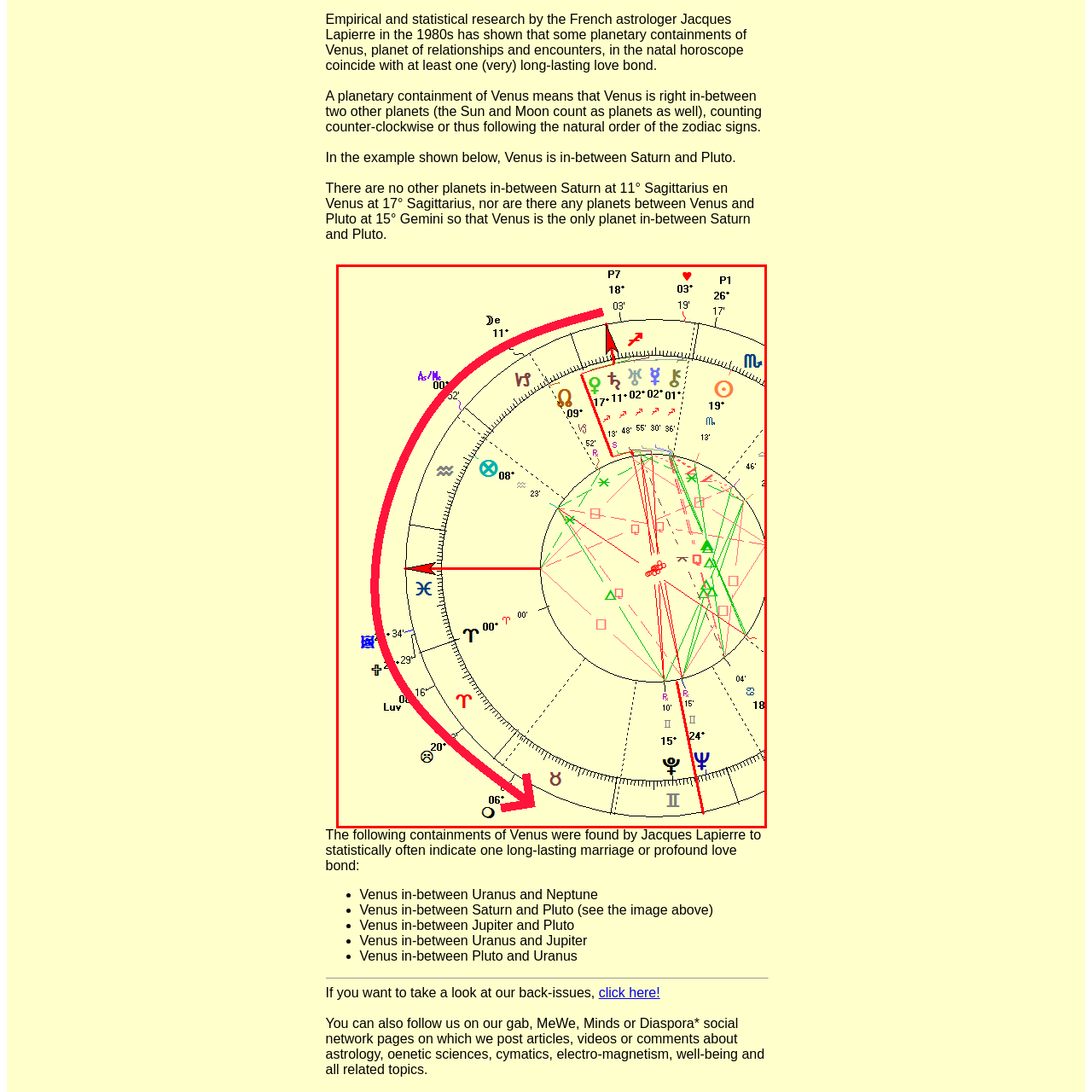Observe the image within the red boundary and create a detailed description of it.

The image illustrates a natal horoscope or astrological chart, showcasing the positions of celestial bodies and their alignments at a specific moment. The chart features various symbols representing planets and astrological signs, arranged in a circular format that reflects the zodiac wheel.

Prominently highlighted is Venus, depicted between Saturn and Pluto, which signifies a particular astrological phenomenon known as a "planetary containment." This specific arrangement aligns with research conducted by the French astrologer Jacques Lapierre in the 1980s, suggesting that such configurations often correlate with the presence of profound love bonds or long-lasting marriages.

The chart includes additional elements such as the Ascendant, Midheaven, and various planetary positions, all encapsulated within the circular structure, which marks the twelve astrological houses. The arrows indicating direction further emphasize the flow of planetary movement and influence within the zodiac, aiding in the interpretation of the chart's implications for personal relationships and emotional connections.